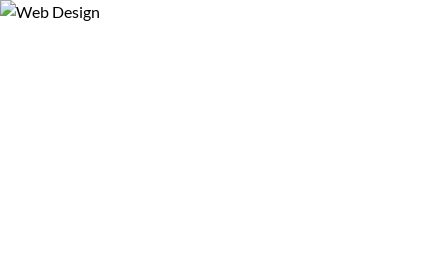Answer the question briefly using a single word or phrase: 
What is the relationship between the image and the accompanying text?

The image complements the text